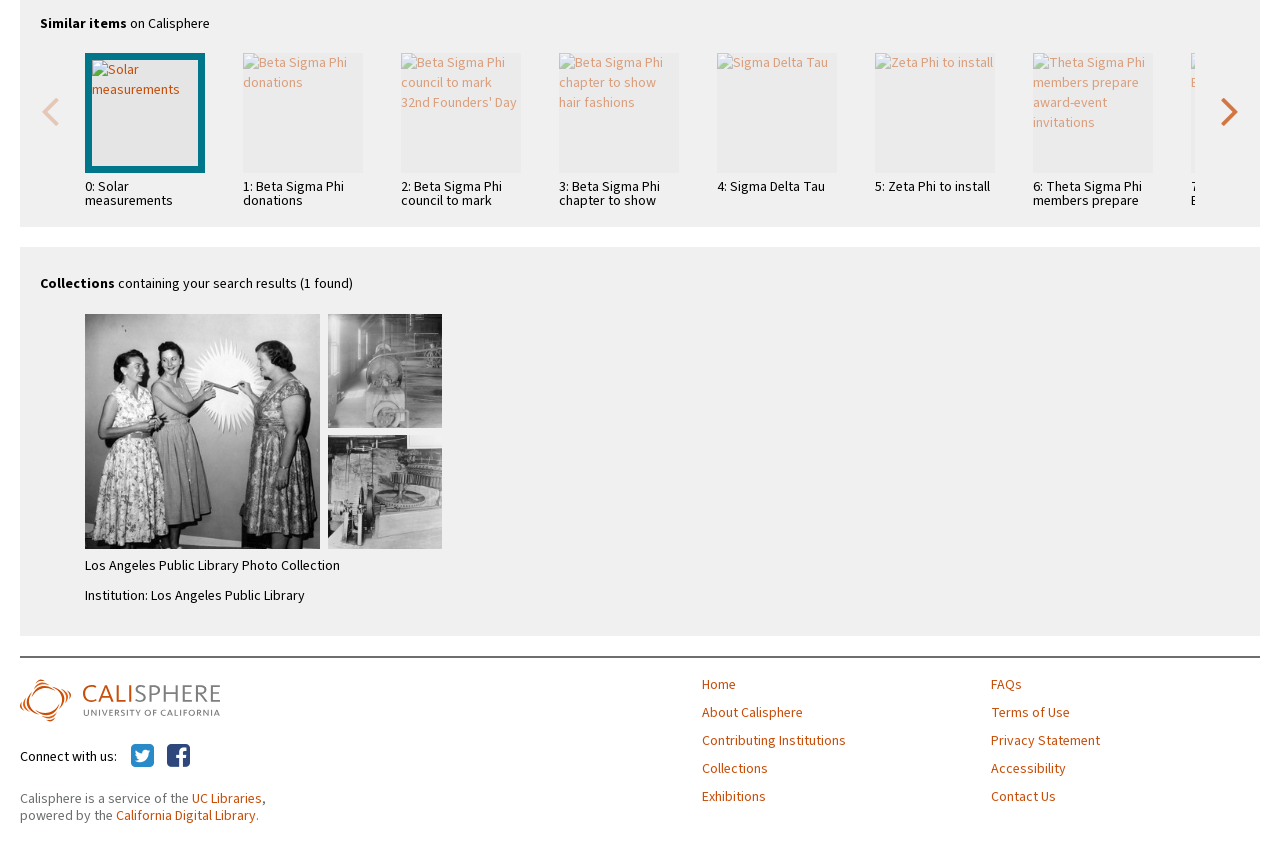Please specify the bounding box coordinates in the format (top-left x, top-left y, bottom-right x, bottom-right y), with values ranging from 0 to 1. Identify the bounding box for the UI component described as follows: Aldergrove Langley, Langley Real Estate

None